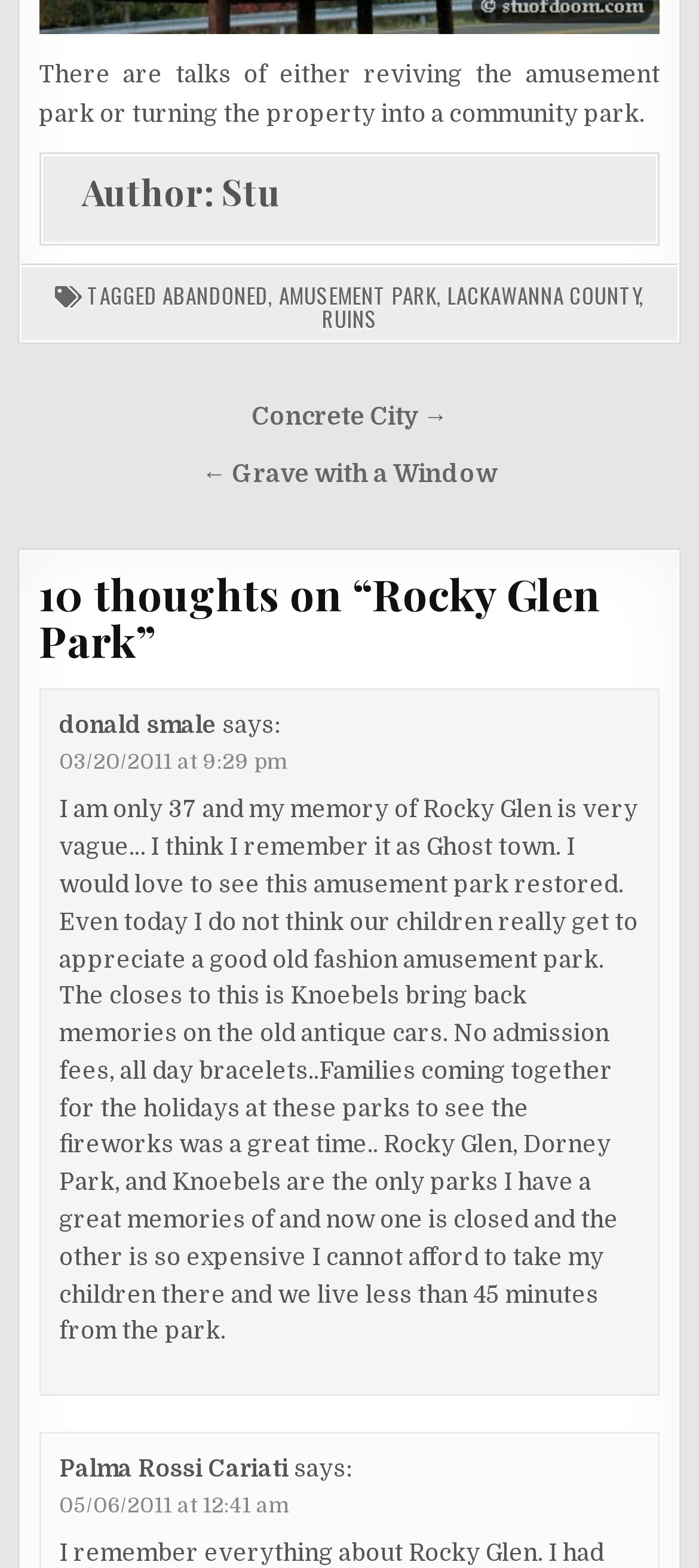What is the topic of the article?
Please use the image to deliver a detailed and complete answer.

The topic of the article can be determined by looking at the heading '10 thoughts on “Rocky Glen Park”' which suggests that the article is about Rocky Glen Park.